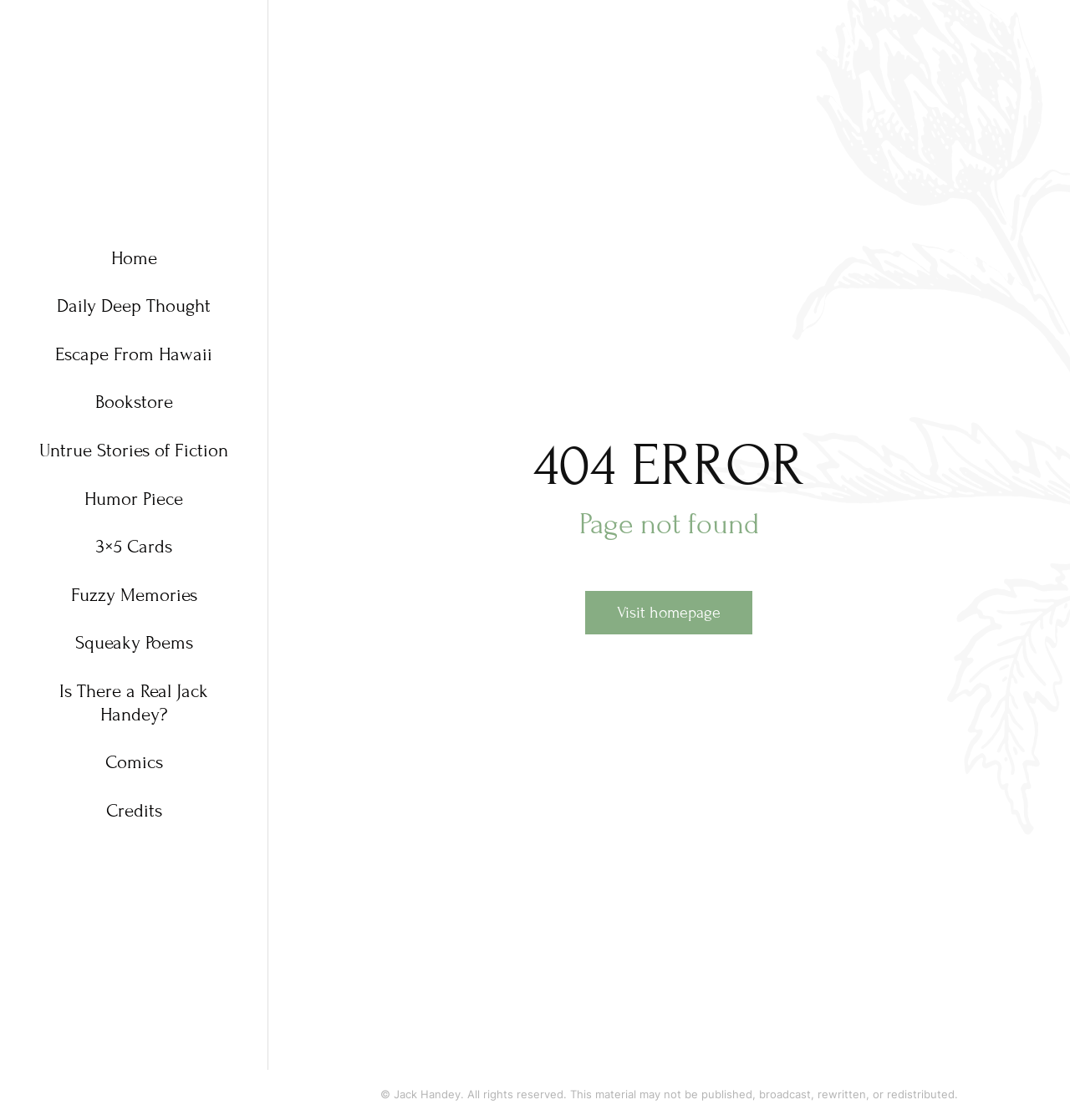How many links are there in the left sidebar?
Answer the question with detailed information derived from the image.

There are 11 links in the left sidebar, which are 'Home', 'Daily Deep Thought', 'Escape From Hawaii', 'Bookstore', 'Untrue Stories of Fiction', 'Humor Piece', '3×5 Cards', 'Fuzzy Memories', 'Squeaky Poems', 'Is There a Real Jack Handey?', and 'Comics'.